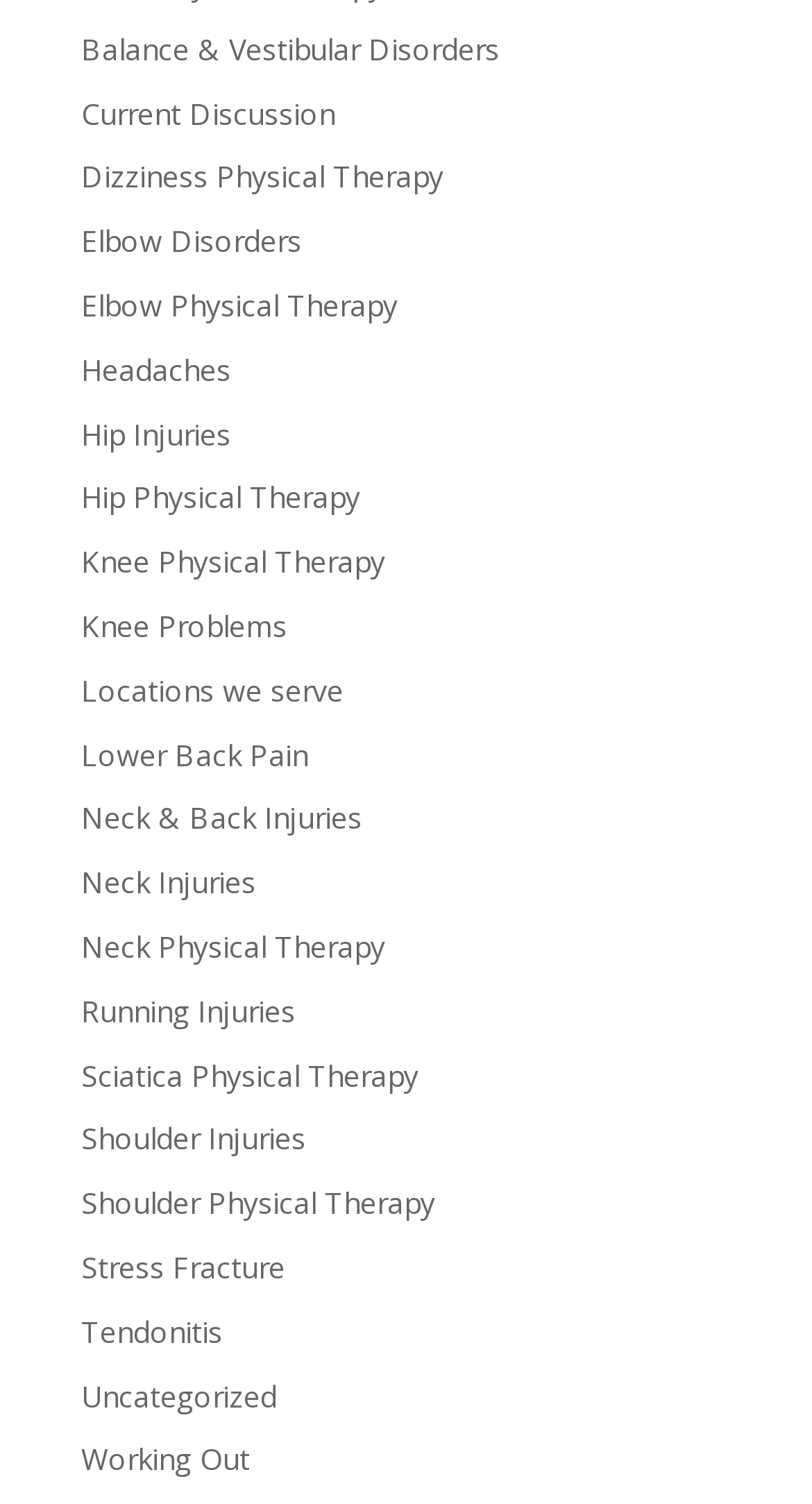Please determine the bounding box coordinates for the UI element described here. Use the format (top-left x, top-left y, bottom-right x, bottom-right y) with values bounded between 0 and 1: Neck Injuries

[0.1, 0.573, 0.315, 0.6]